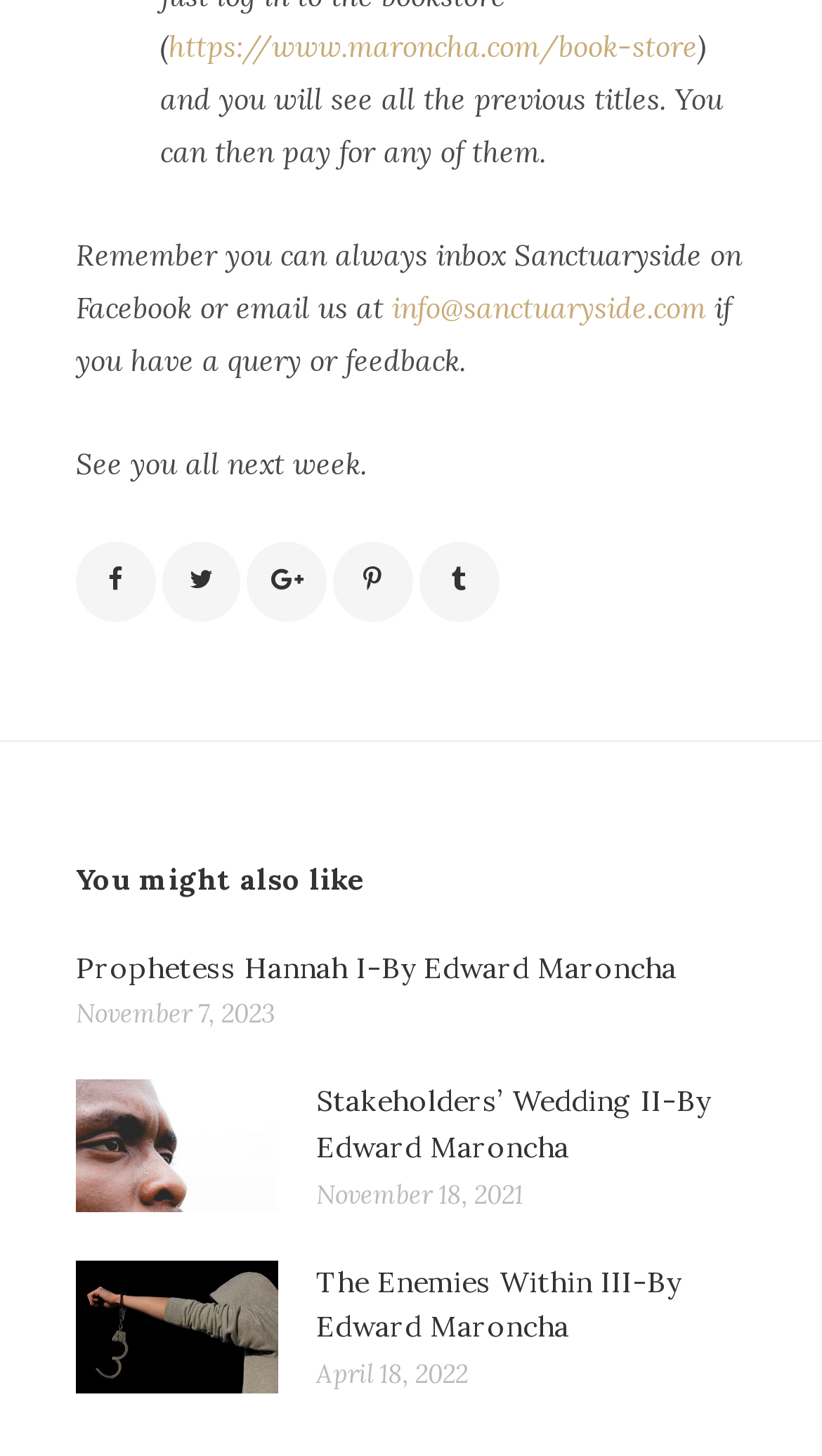Provide the bounding box coordinates for the UI element that is described by this text: "title="Share on Facebook"". The coordinates should be in the form of four float numbers between 0 and 1: [left, top, right, bottom].

[0.092, 0.373, 0.189, 0.427]